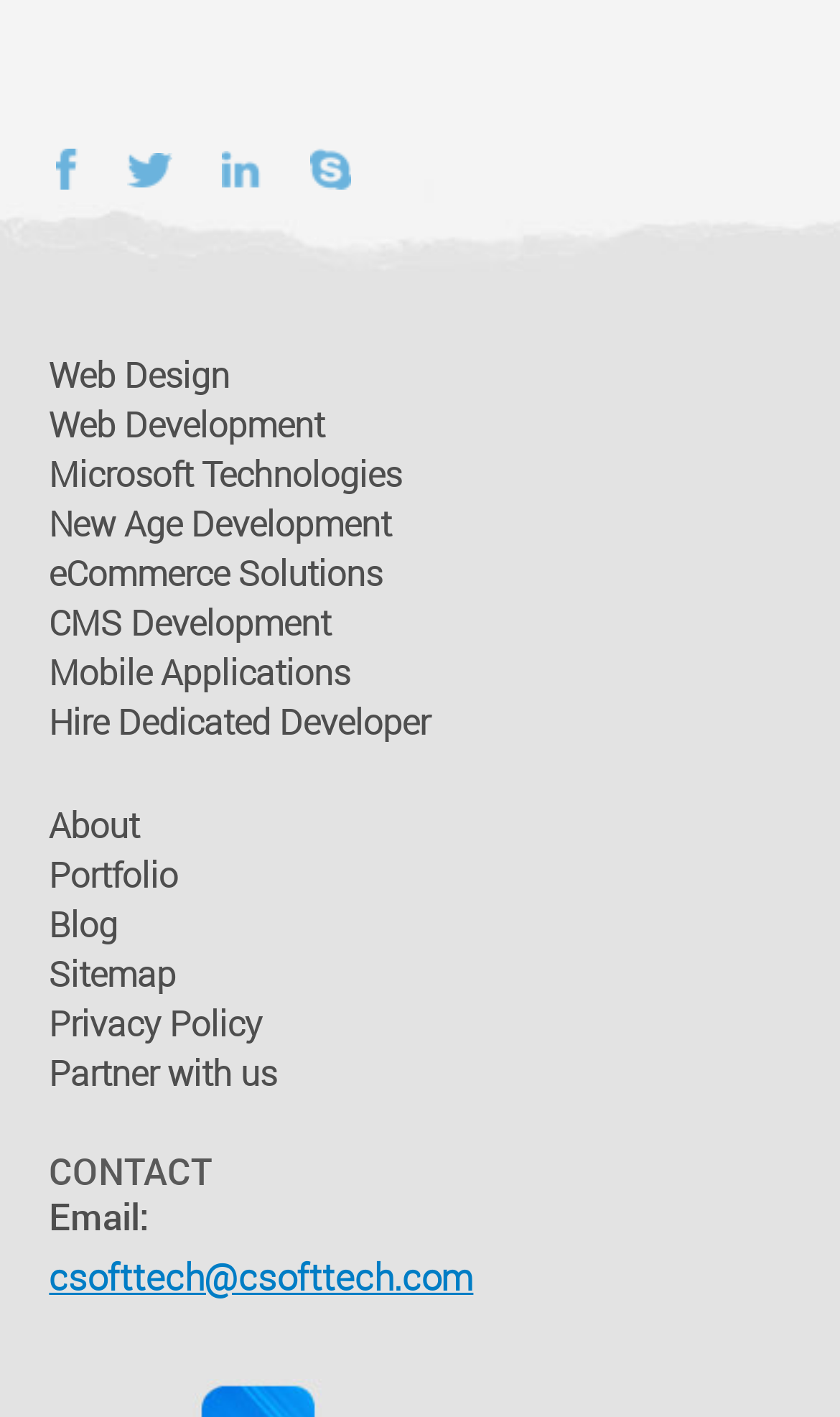Please find the bounding box coordinates for the clickable element needed to perform this instruction: "Contact via 'info@it-hilft.de'".

None